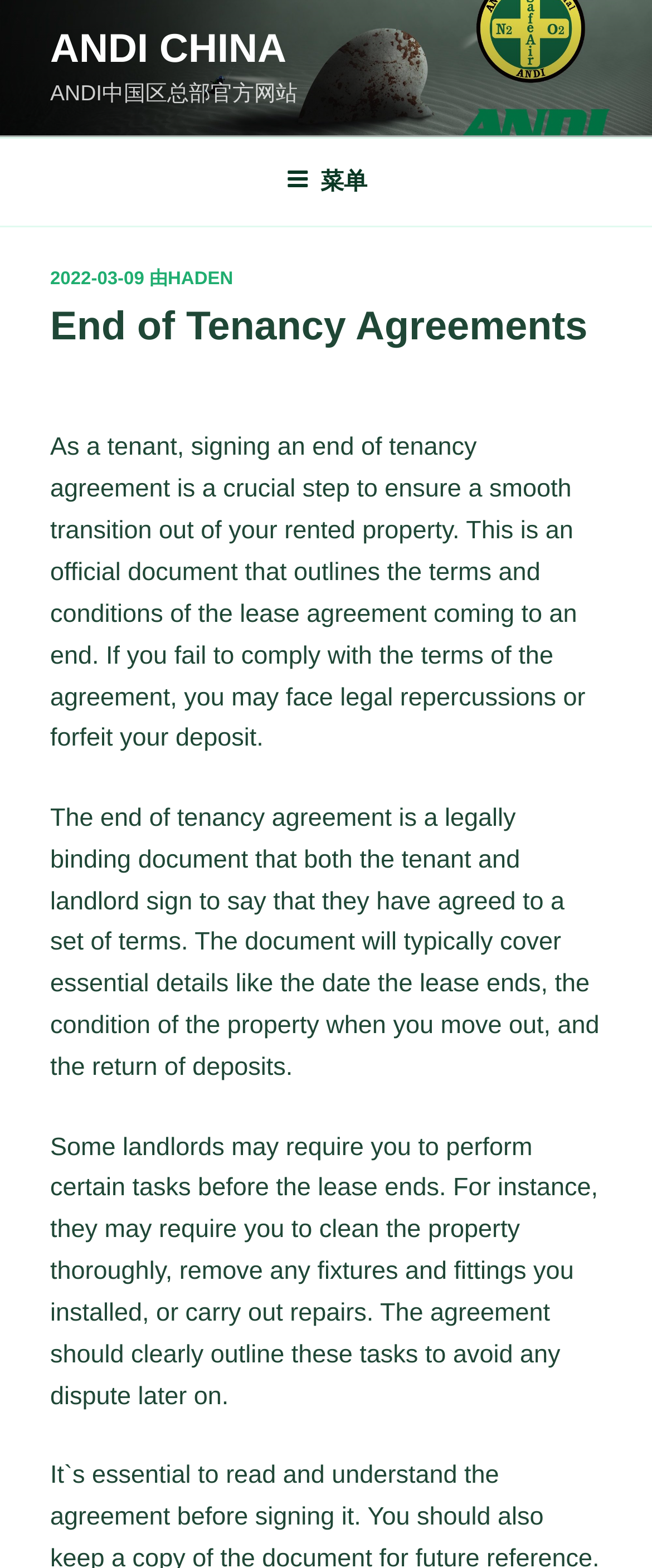What is the end of tenancy agreement document?
Using the image provided, answer with just one word or phrase.

Legally binding document